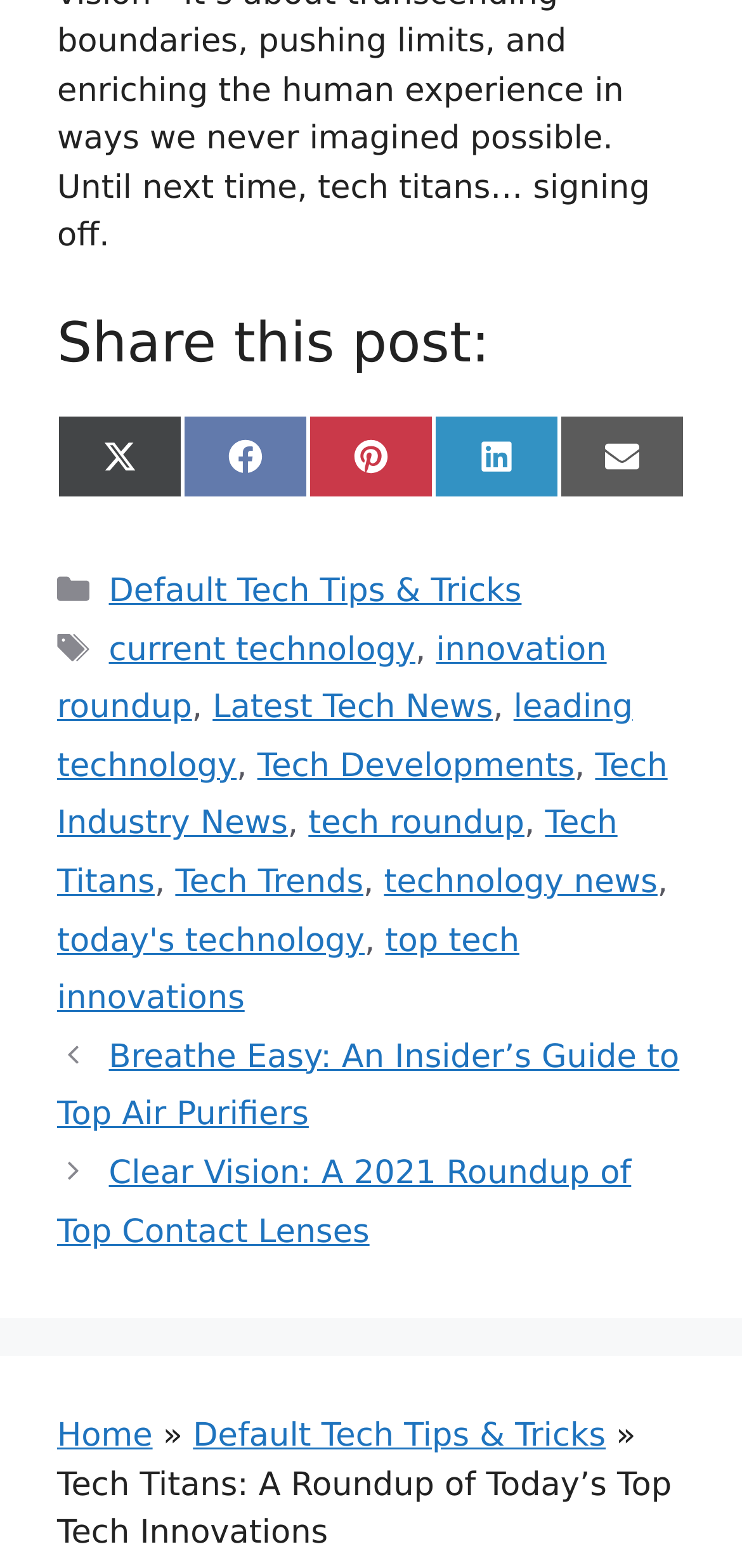Using the description "current technology", locate and provide the bounding box of the UI element.

[0.147, 0.402, 0.56, 0.427]